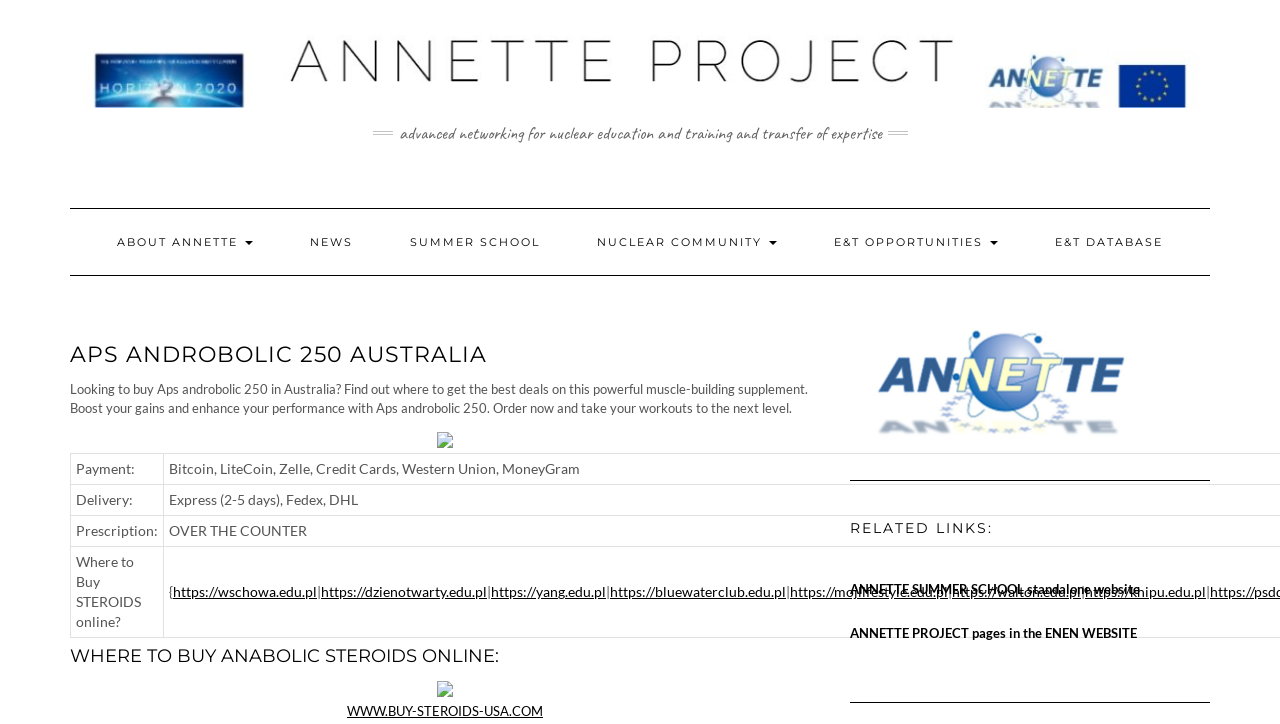How many grid cells are present in the payment section?
Based on the image, answer the question in a detailed manner.

The payment section is present below the title of the webpage and contains grid cells with information about payment, delivery, prescription, and where to buy steroids online. There are 4 grid cells present in the payment section.